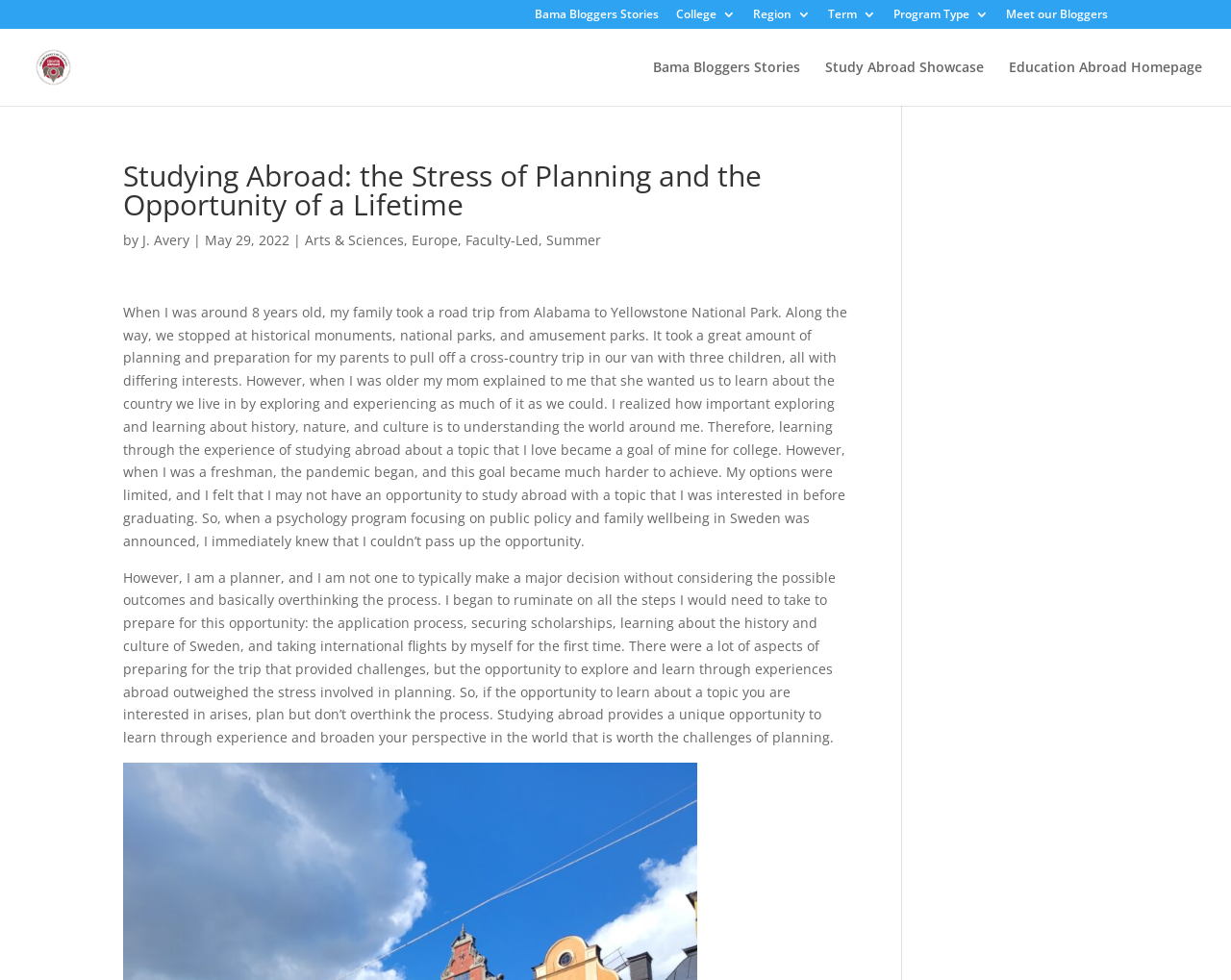Please specify the bounding box coordinates of the clickable section necessary to execute the following command: "Visit the Education Abroad Homepage".

[0.82, 0.062, 0.977, 0.108]